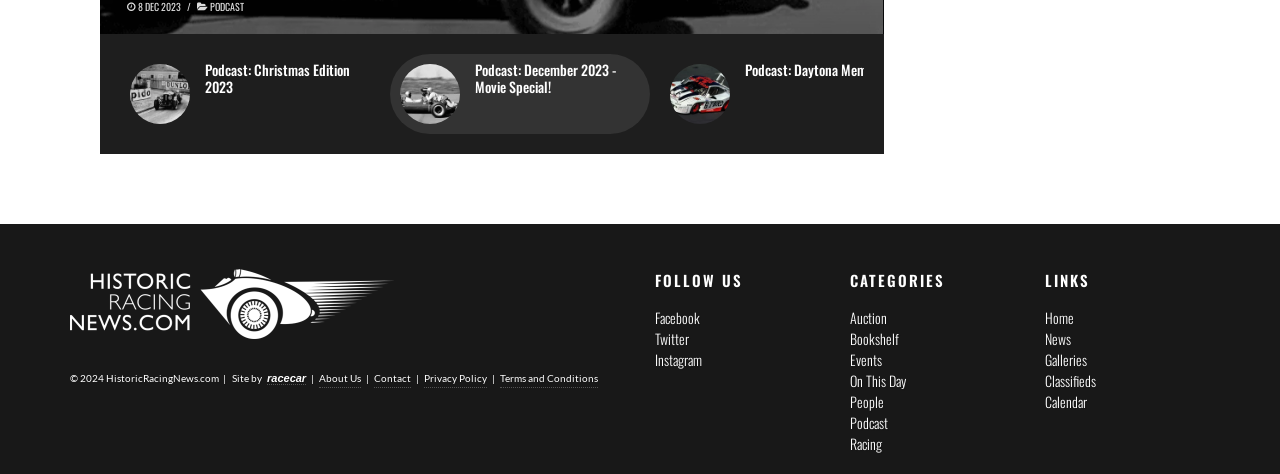Predict the bounding box coordinates of the UI element that matches this description: "On This Day". The coordinates should be in the format [left, top, right, bottom] with each value between 0 and 1.

[0.664, 0.78, 0.708, 0.825]